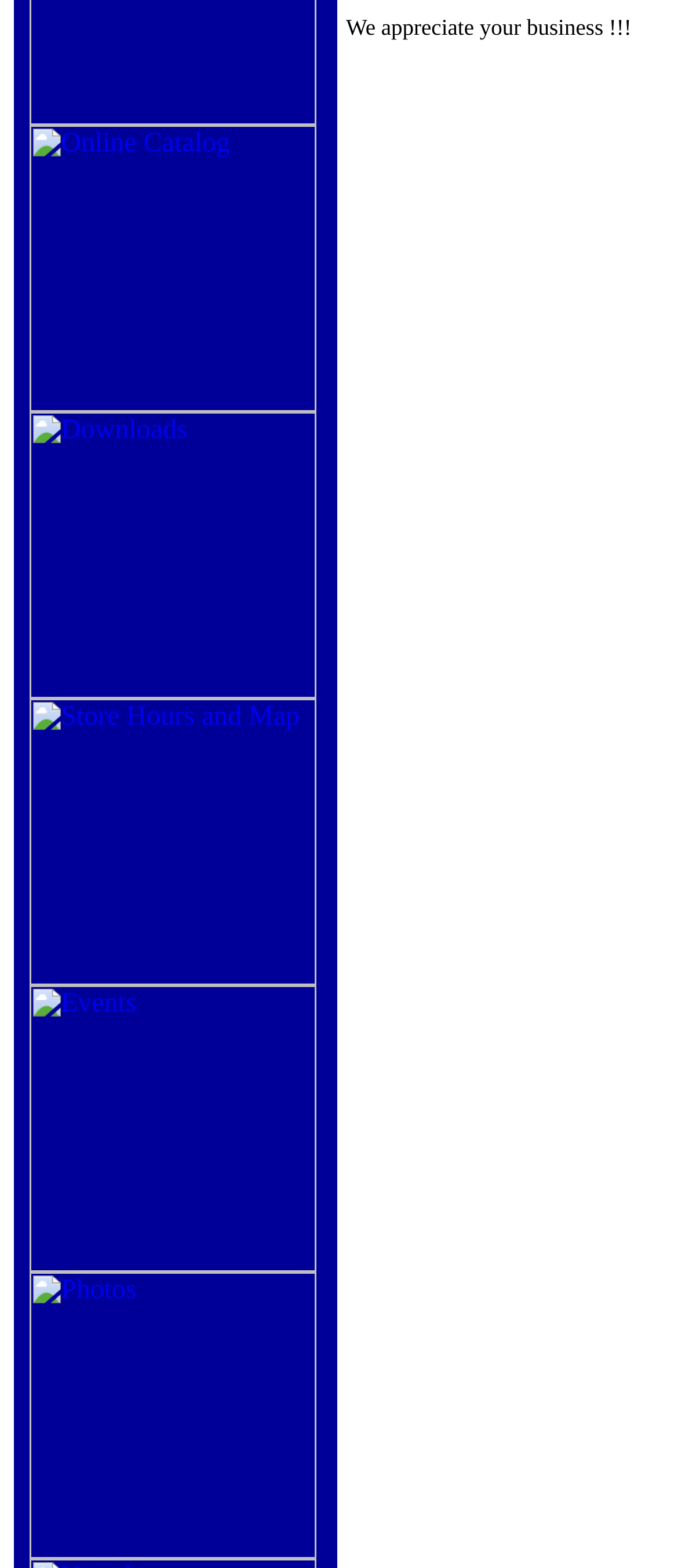Determine the bounding box for the described UI element: "Publications".

None